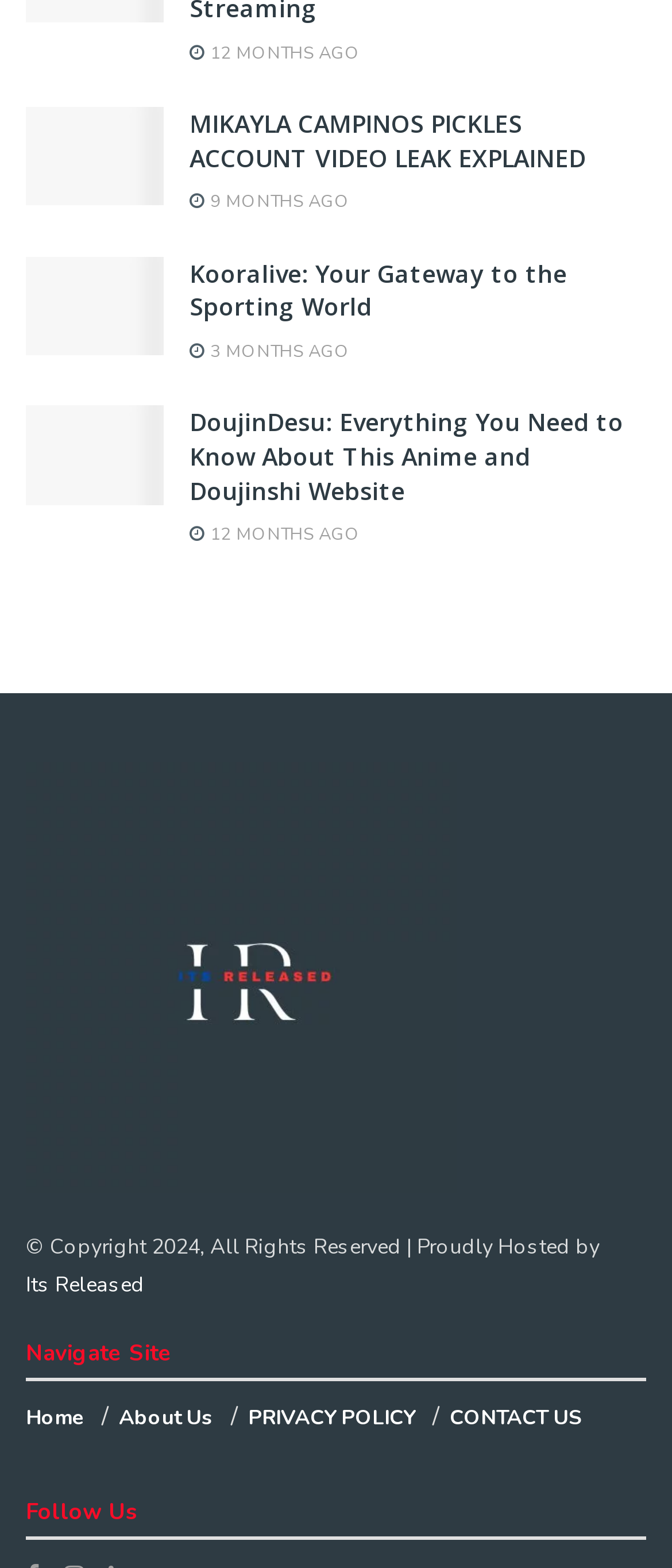Please identify the bounding box coordinates of the element's region that needs to be clicked to fulfill the following instruction: "visit the Doujindesu website". The bounding box coordinates should consist of four float numbers between 0 and 1, i.e., [left, top, right, bottom].

[0.038, 0.259, 0.244, 0.322]